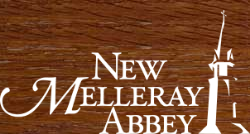What is depicted alongside the abbey's name on the logo?
From the image, respond using a single word or phrase.

Abbey's steeple